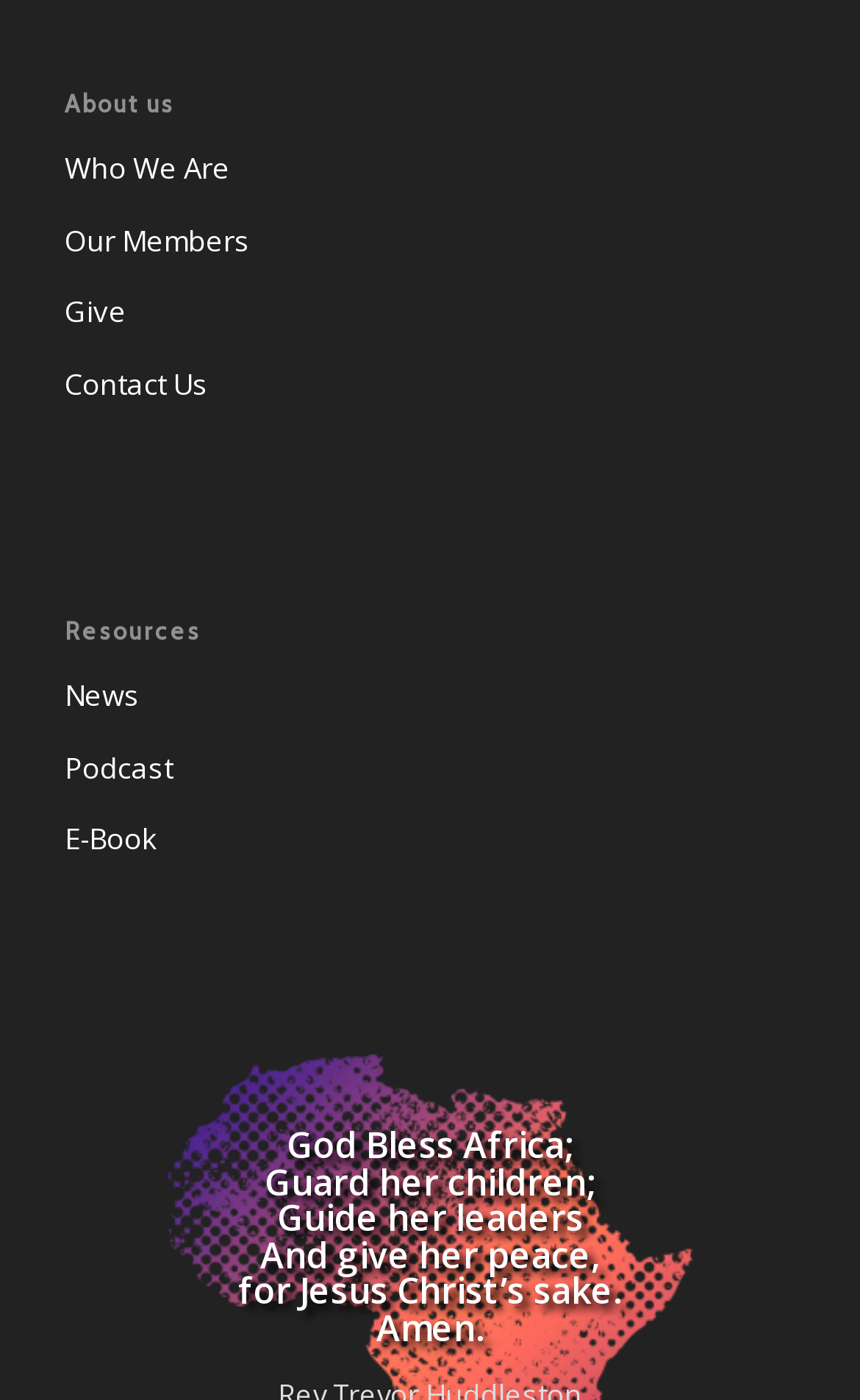Answer the question below in one word or phrase:
What is the prayer-like text at the bottom of the page?

God Bless Africa...